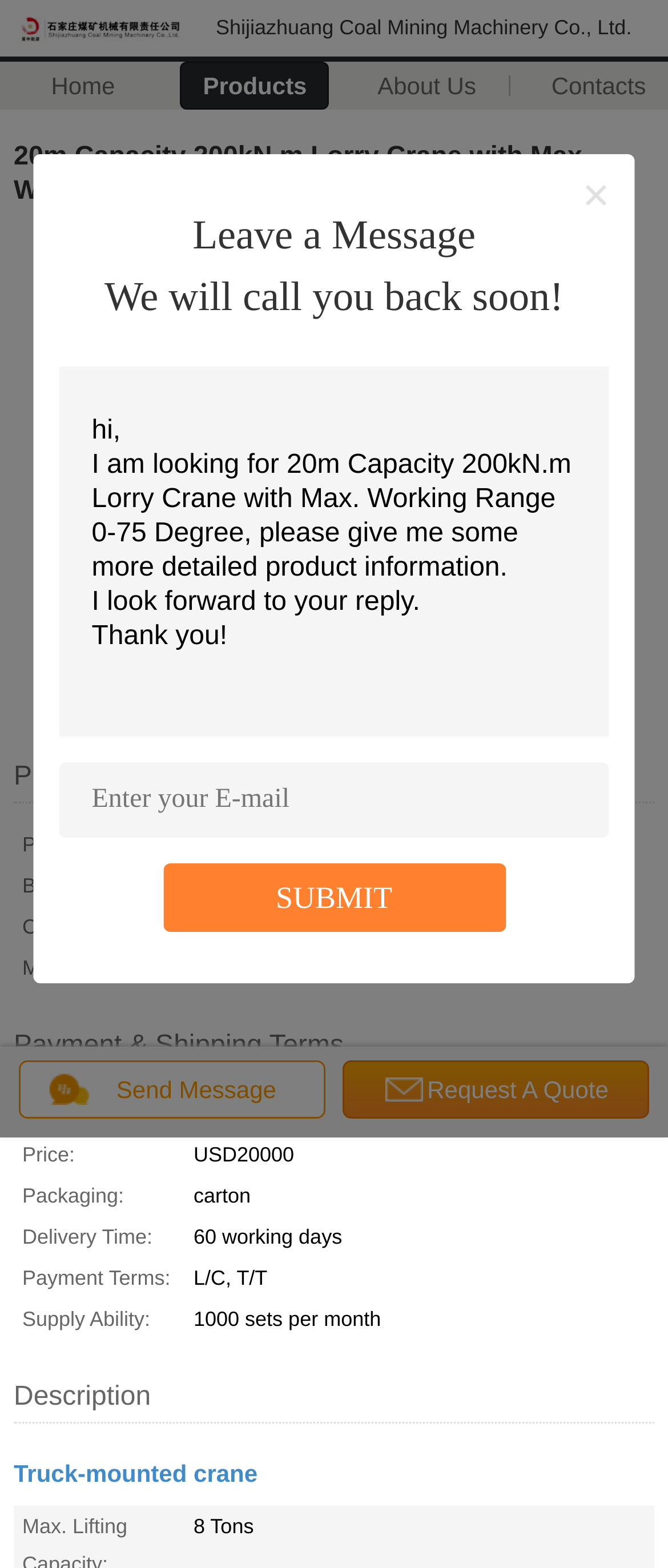Determine the bounding box coordinates of the UI element described below. Use the format (top-left x, top-left y, bottom-right x, bottom-right y) with floating point numbers between 0 and 1: Products

[0.27, 0.039, 0.494, 0.07]